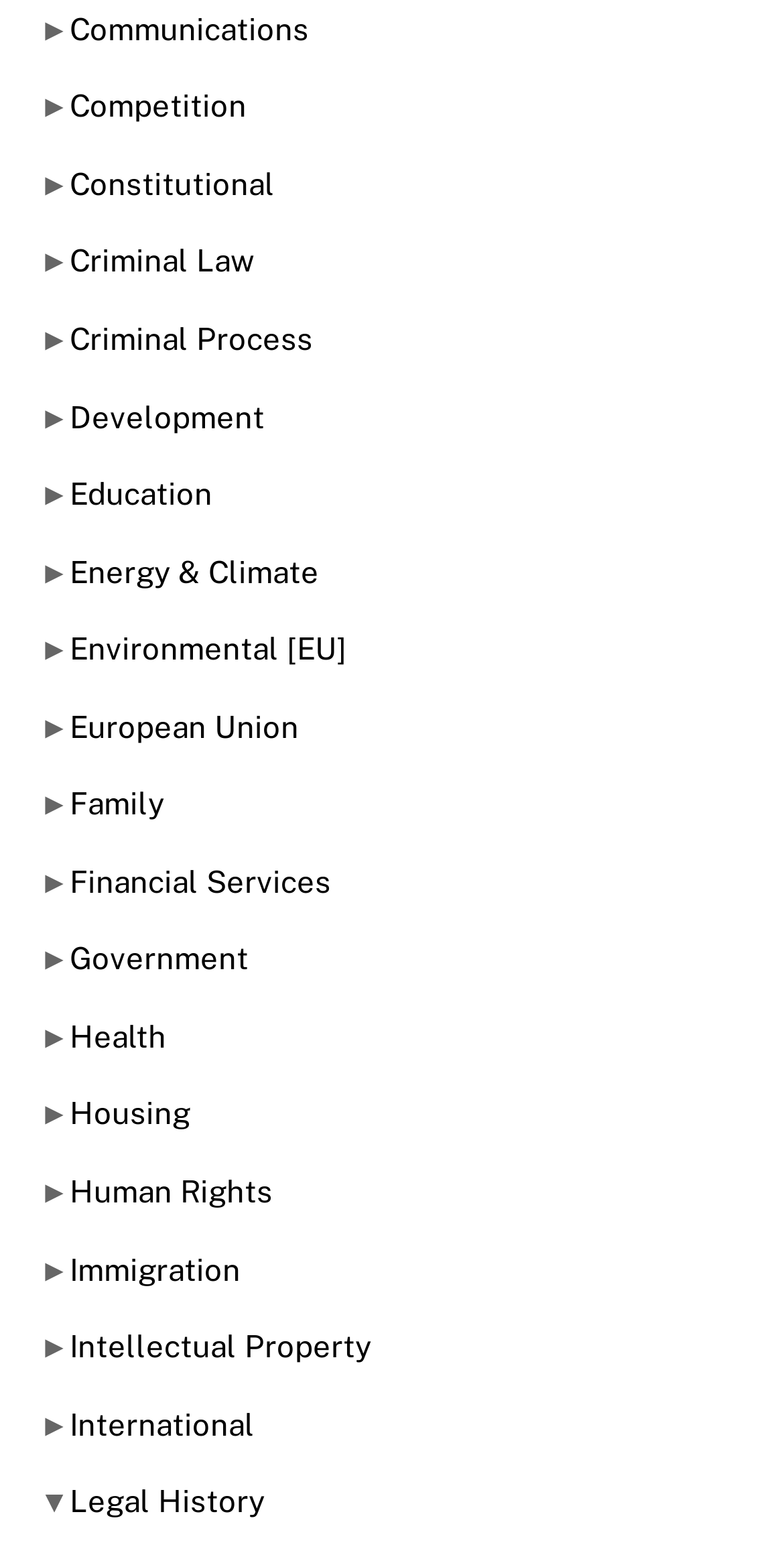Find the bounding box coordinates of the clickable region needed to perform the following instruction: "Read news about The Biden administration must stop Israel before it escalates in Lebanon". The coordinates should be provided as four float numbers between 0 and 1, i.e., [left, top, right, bottom].

None